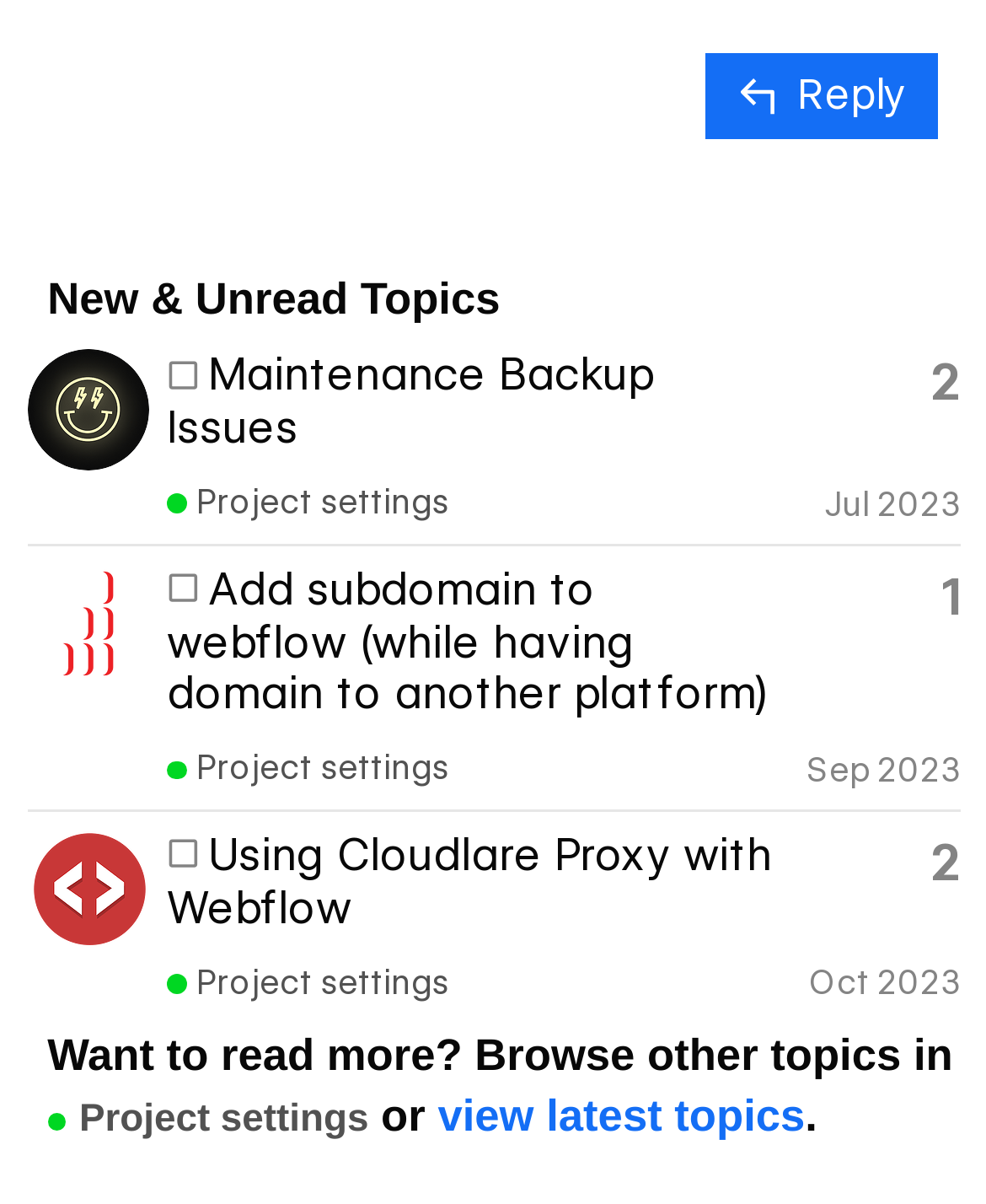Locate the bounding box of the UI element described by: "Project settings" in the given webpage screenshot.

[0.048, 0.908, 0.374, 0.953]